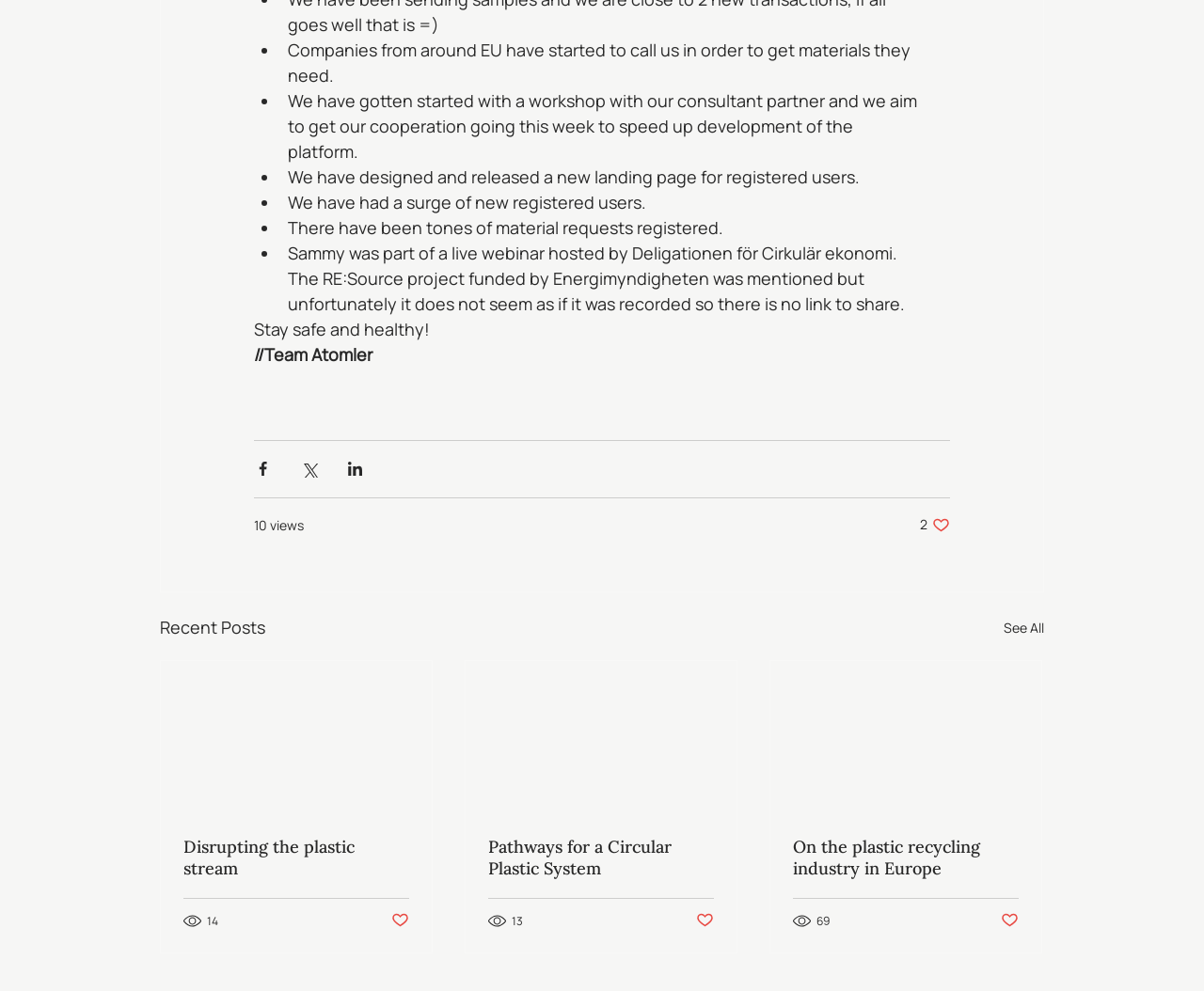What is the purpose of the buttons with social media icons?
Please use the image to provide a one-word or short phrase answer.

Share via social media